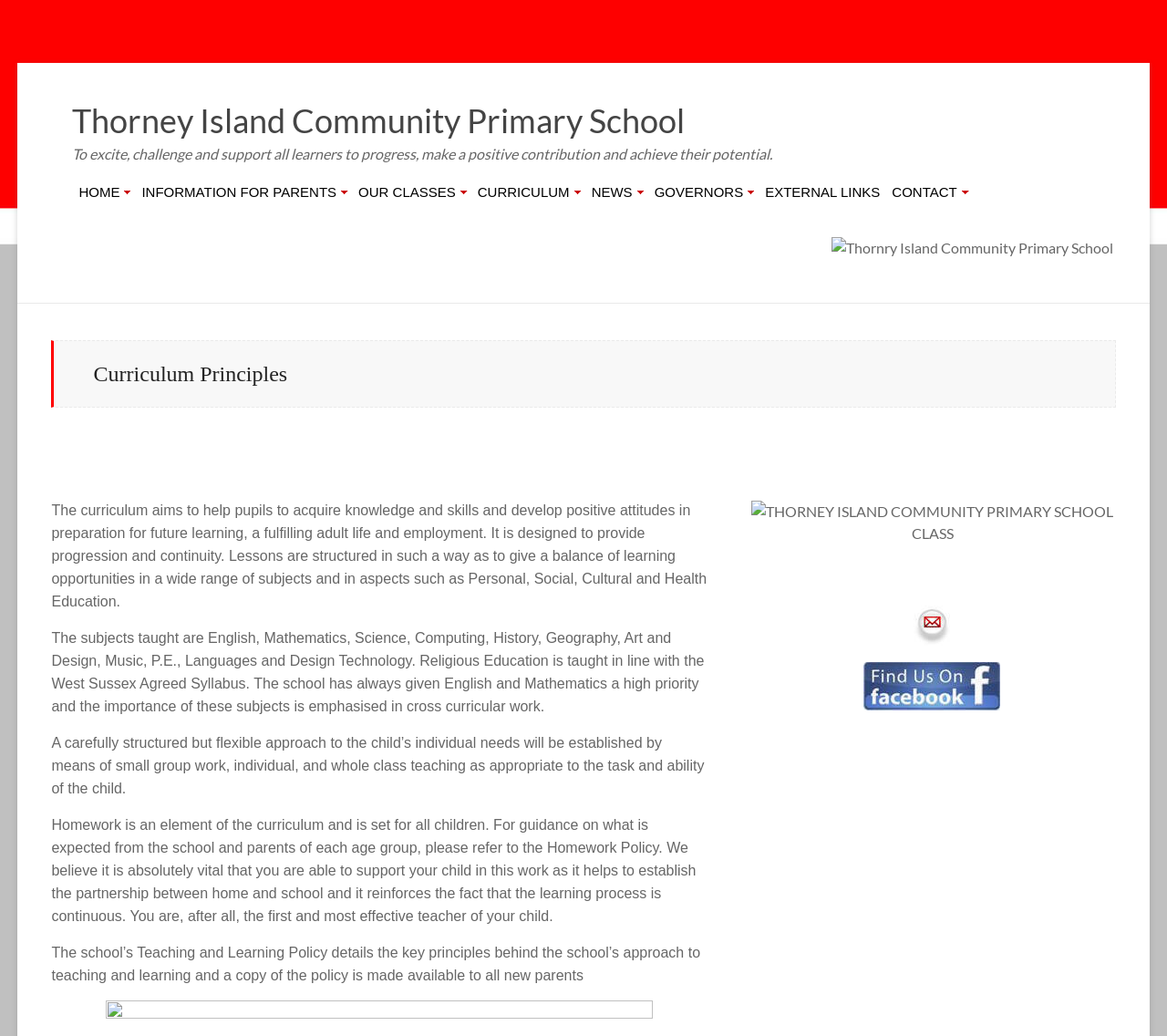Please locate and retrieve the main header text of the webpage.

Thorney Island Community Primary School